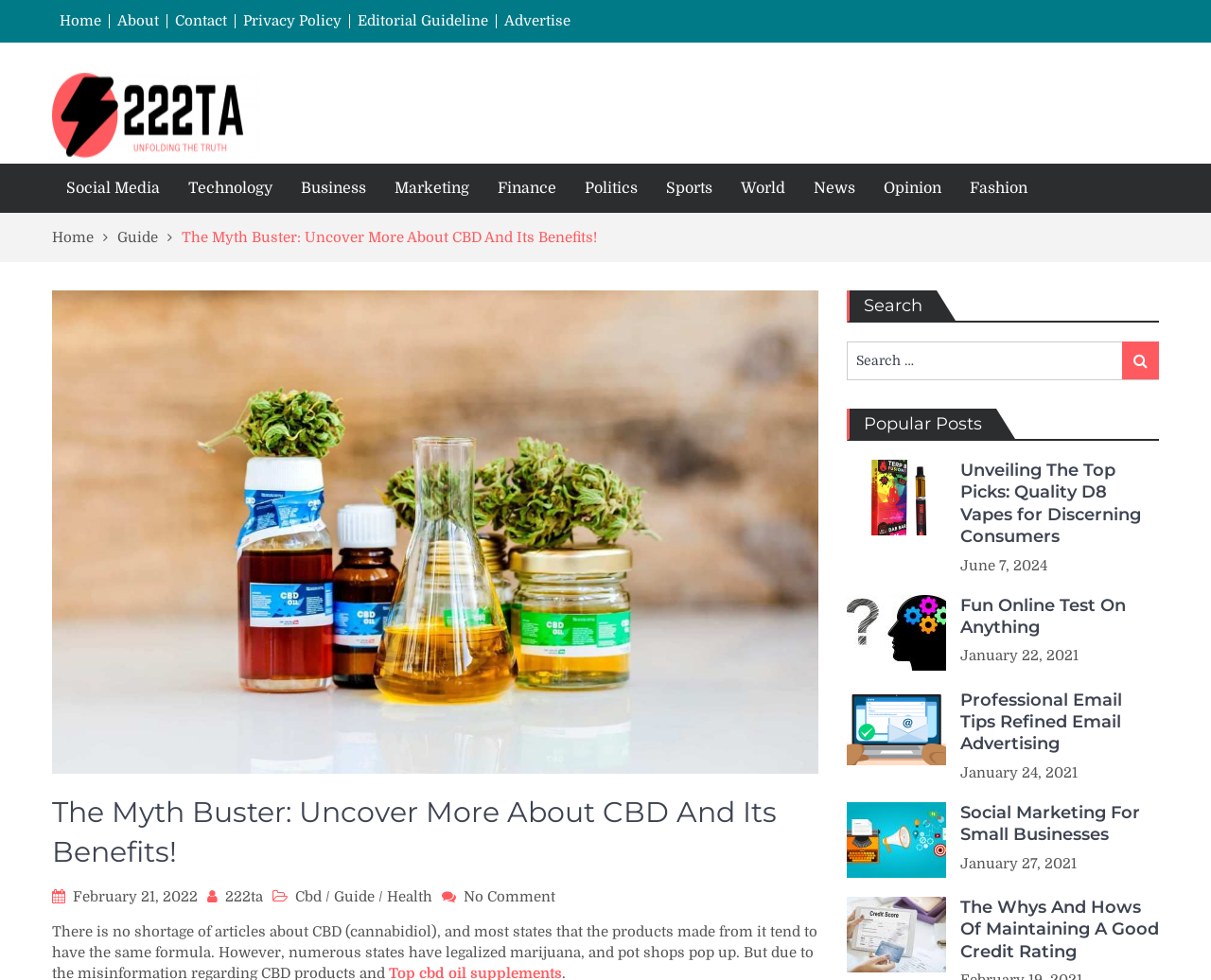What type of content is available on the website?
Look at the image and construct a detailed response to the question.

I found several headings and links on the webpage, such as 'The Myth Buster: Uncover More About CBD And Its Benefits!' and 'Unveiling The Top Picks: Quality D8 Vapes for Discerning Consumers', which suggest that the website contains articles and guides on various topics.